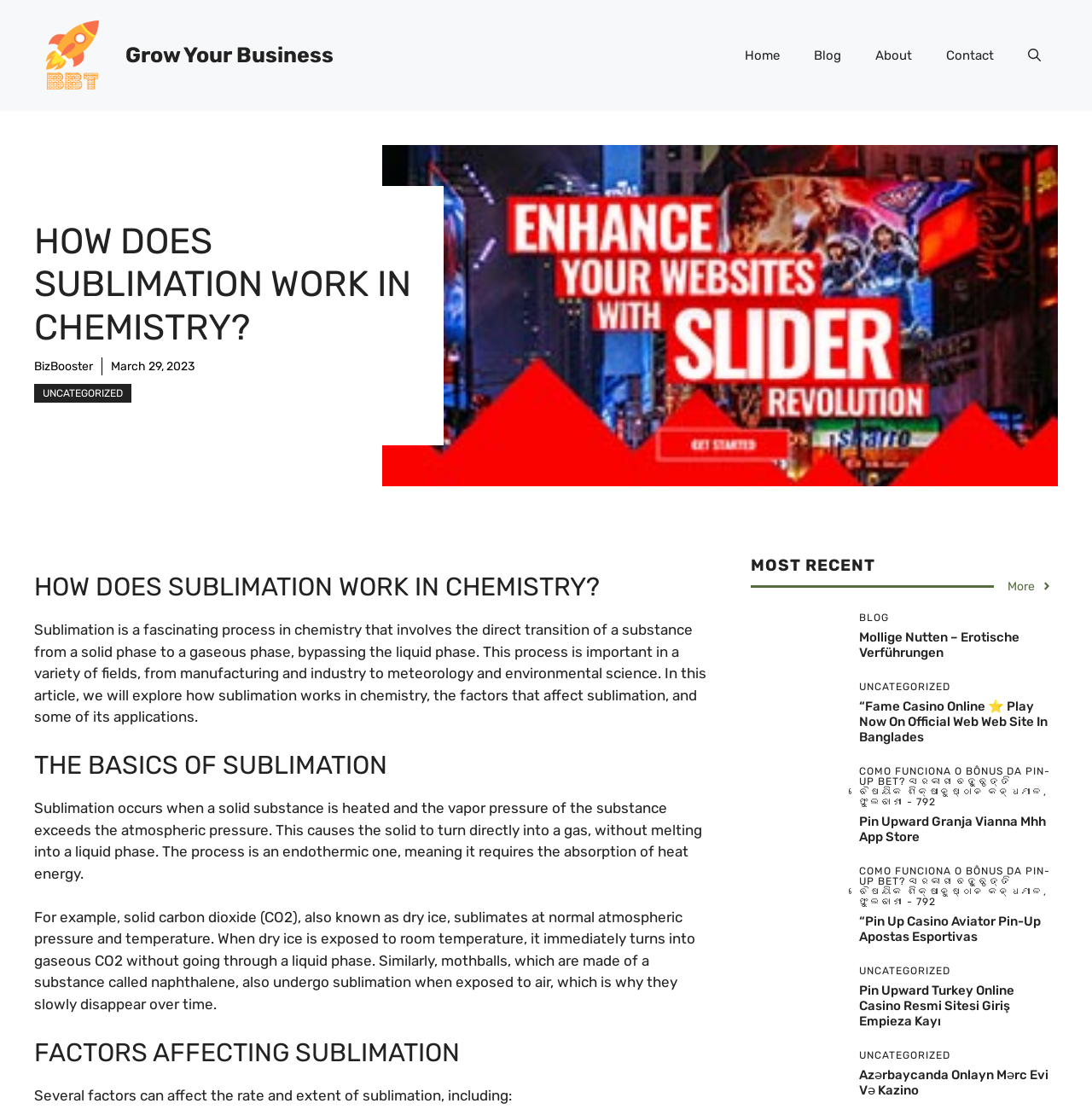Provide an in-depth description of the elements and layout of the webpage.

This webpage is about chemistry, specifically discussing the process of sublimation. At the top, there is a banner with the site's name "Grow Your Business" and a navigation menu with links to "Home", "Blog", "About", "Contact", and a search bar. Below the banner, there is a heading "HOW DOES SUBLIMATION WORK IN CHEMISTRY?" followed by a link to "BizBooster" and a timestamp "March 29, 2023". 

On the left side, there is a figure that takes up most of the page's width, containing the main content. The content is divided into sections with headings, including "HOW DOES SUBLIMATION WORK IN CHEMISTRY?", "THE BASICS OF SUBLIMATION", "FACTORS AFFECTING SUBLIMATION", and others. The text explains the process of sublimation, its importance, and factors that affect it, with examples such as dry ice and mothballs.

On the right side, there are several headings and links to other articles, including "MOST RECENT", "BLOG", and "UNCATEGORIZED" categories. These links have titles such as "Mollige Nutten – Erotische Verführungen", "Fame Casino Online", and "Pin Upward Granja Vianna Mhh App Store", among others.